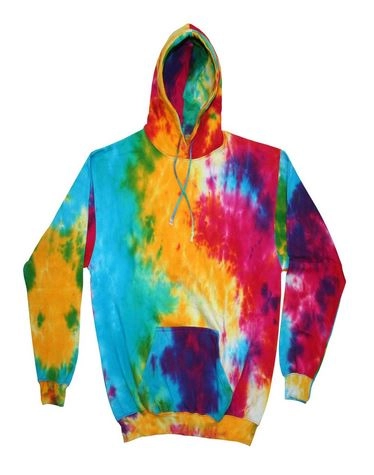Create a detailed narrative for the image.

The image showcases a vibrant custom mix hoodie featuring a tie-dye pattern with a dynamic blend of colors, including teal, orange, yellow, pink, and purple. This colorful design exemplifies the trendy and playful aesthetic often sought in casual wear. The hoodie has a classic silhouette with a front pocket and an adjustable drawstring at the neck, allowing for a comfortable fit. The background highlights its unique patterns, making it a standout piece in any wardrobe. Ideal for those looking to express their individuality, this hoodie perfectly captures the essence of stylish comfort.